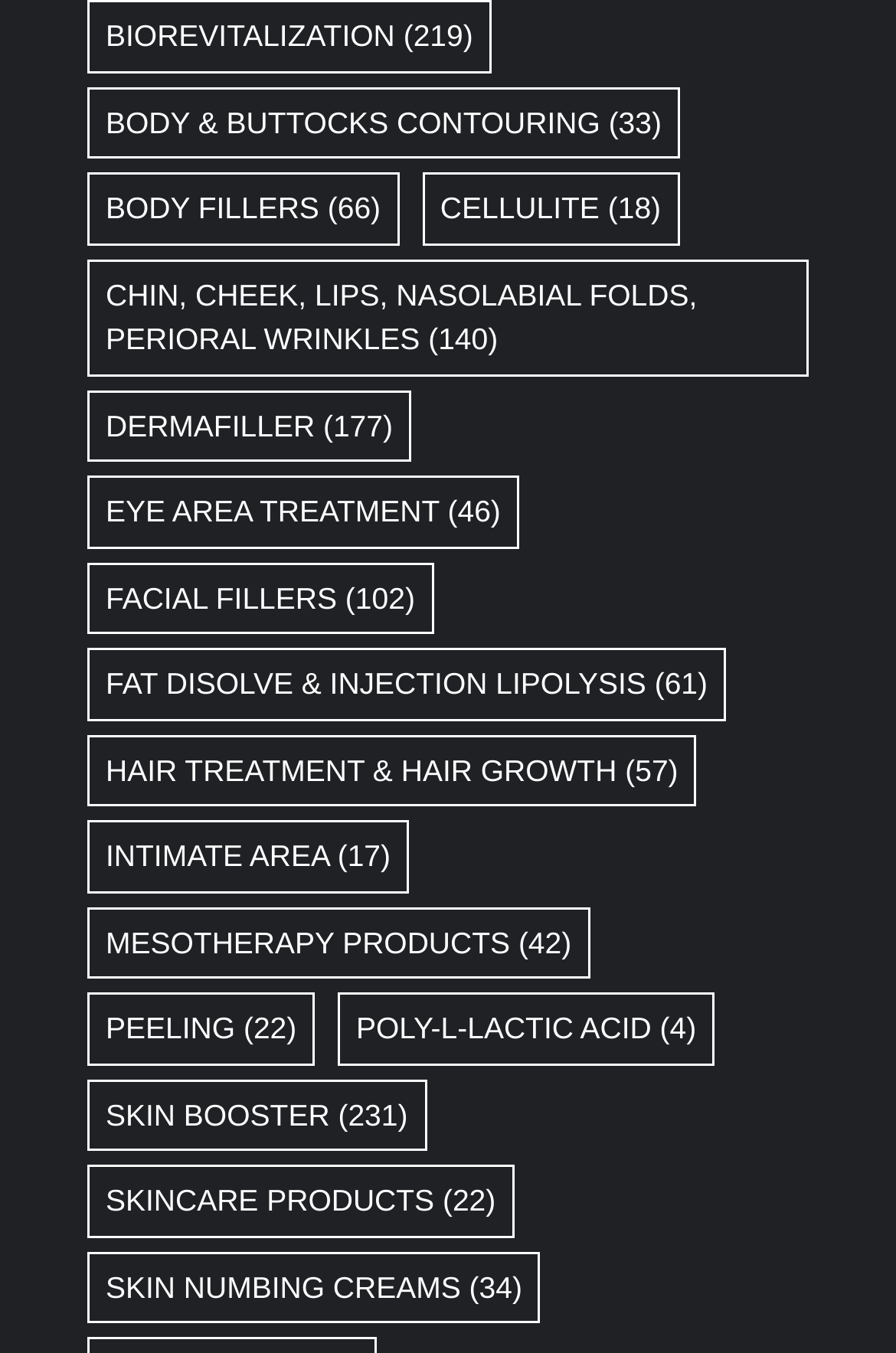What is the category with the most items?
Give a one-word or short phrase answer based on the image.

BIOREVITALIZATION